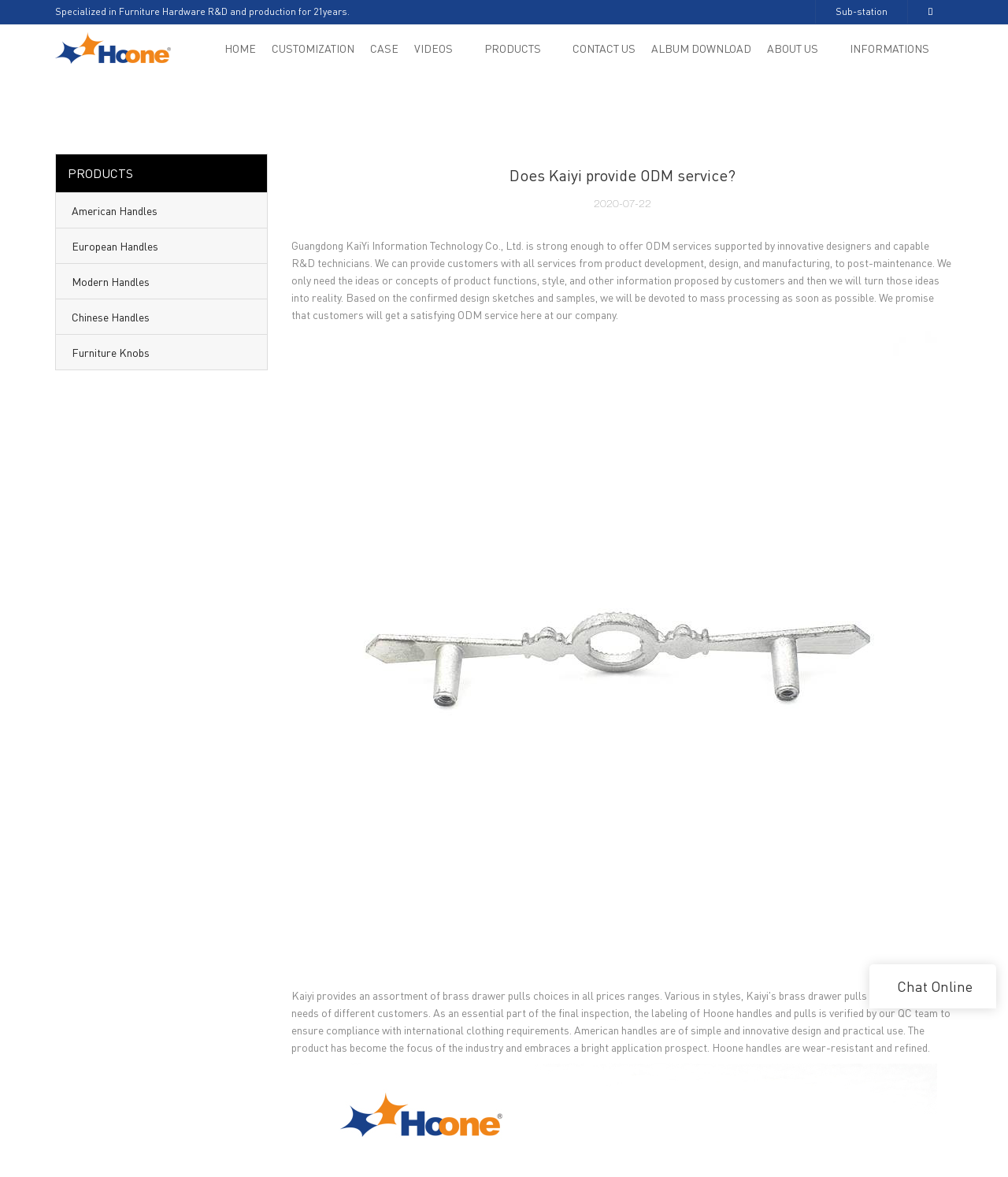Please specify the bounding box coordinates of the element that should be clicked to execute the given instruction: 'Click on HOME'. Ensure the coordinates are four float numbers between 0 and 1, expressed as [left, top, right, bottom].

[0.223, 0.035, 0.254, 0.047]